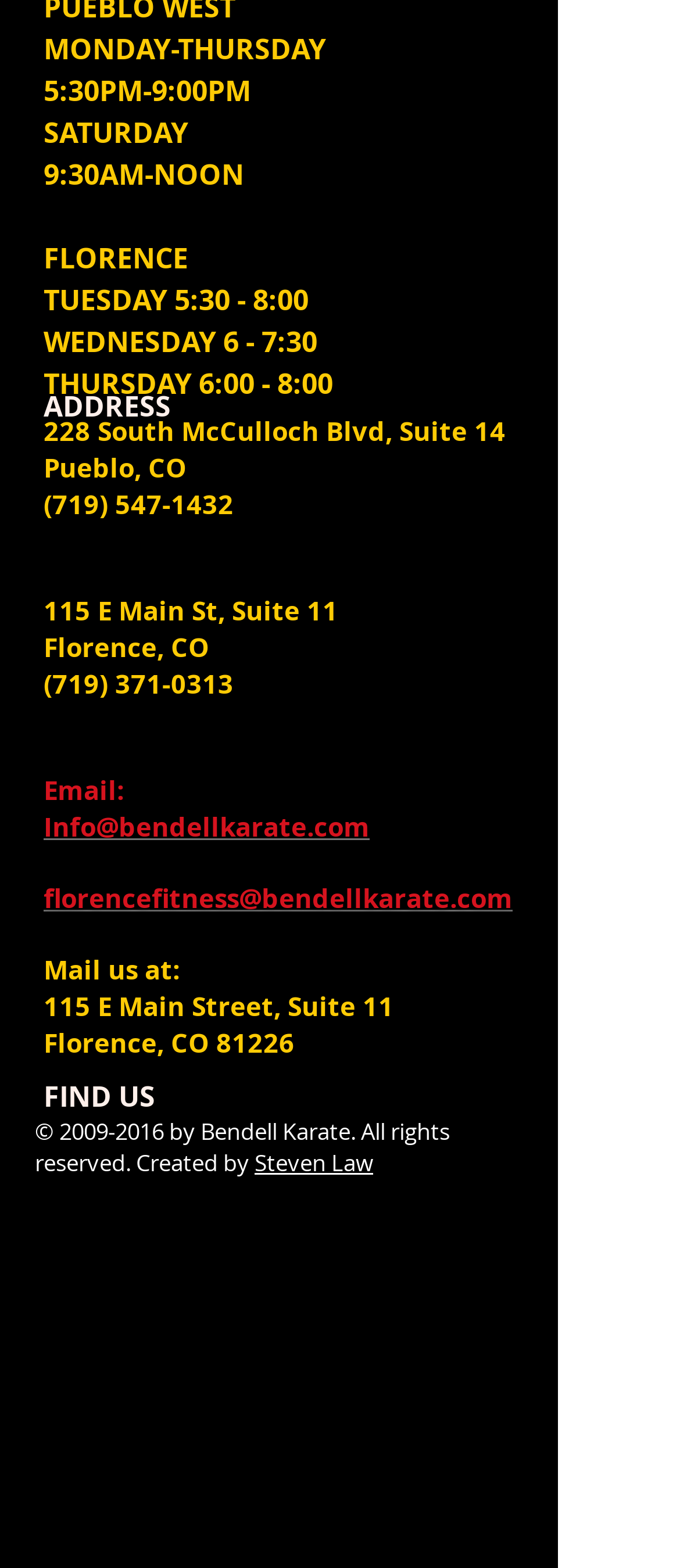Indicate the bounding box coordinates of the element that must be clicked to execute the instruction: "Download the curriculum vitae". The coordinates should be given as four float numbers between 0 and 1, i.e., [left, top, right, bottom].

None